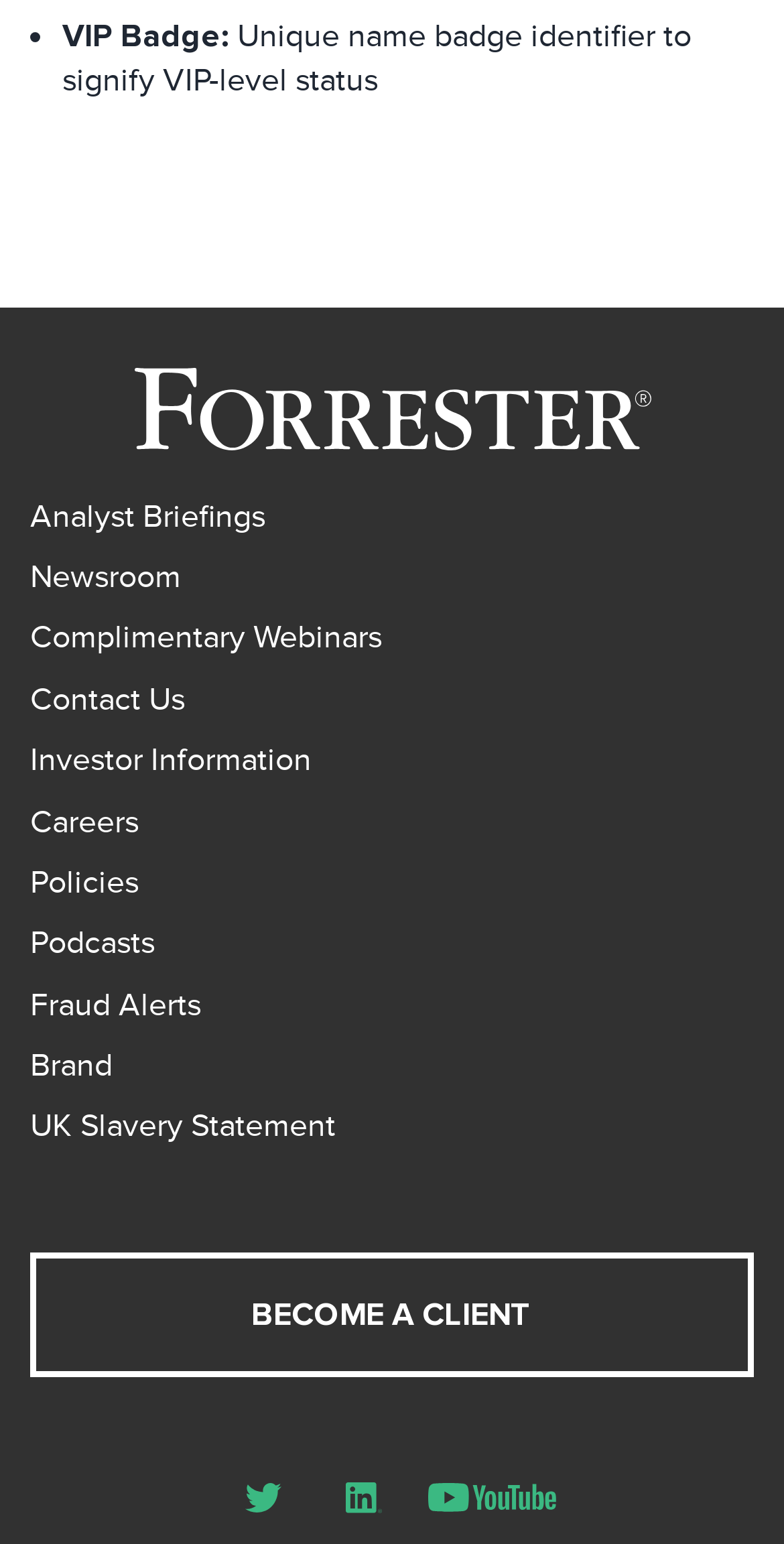Please specify the coordinates of the bounding box for the element that should be clicked to carry out this instruction: "Go to Newsroom". The coordinates must be four float numbers between 0 and 1, formatted as [left, top, right, bottom].

[0.038, 0.362, 0.231, 0.387]